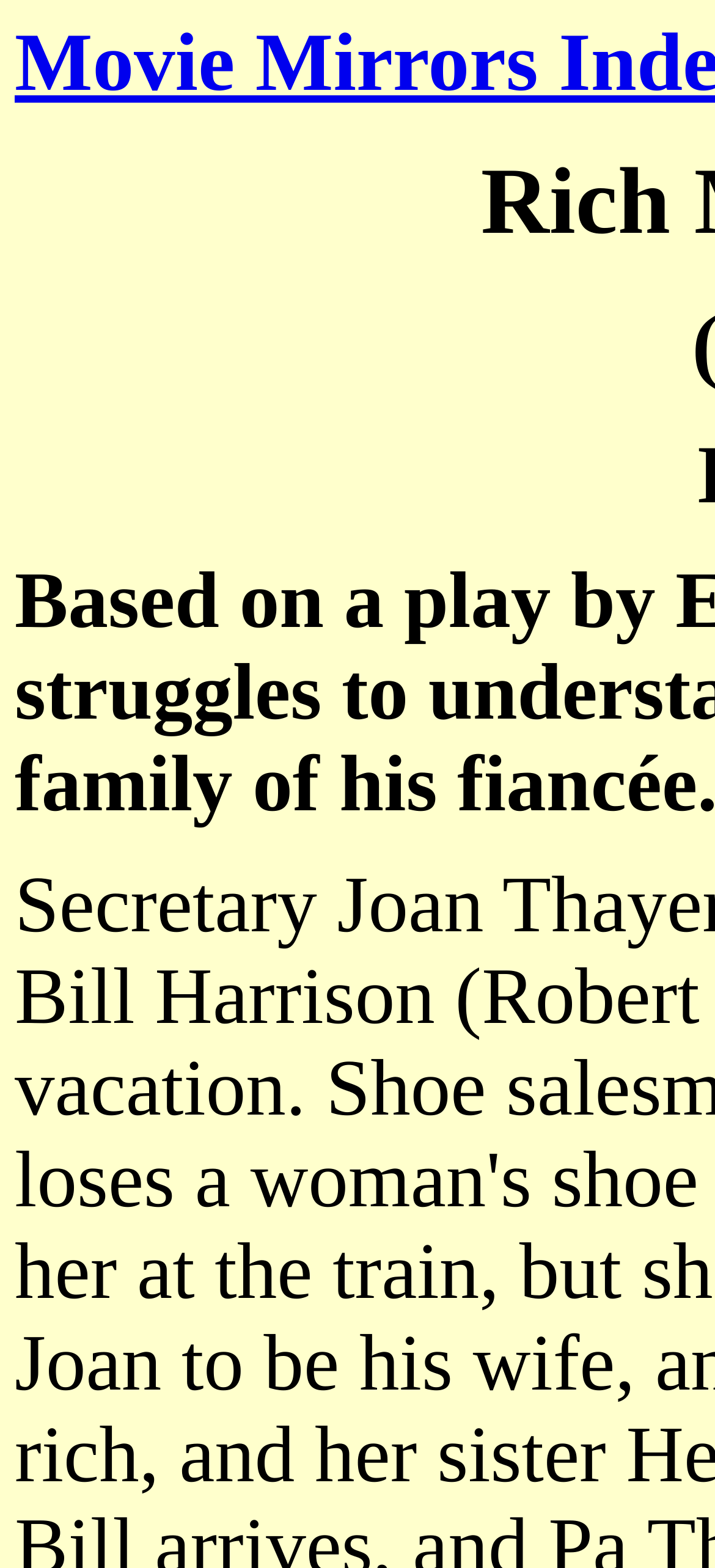Identify the main title of the webpage and generate its text content.

Rich Man, Poor Girl